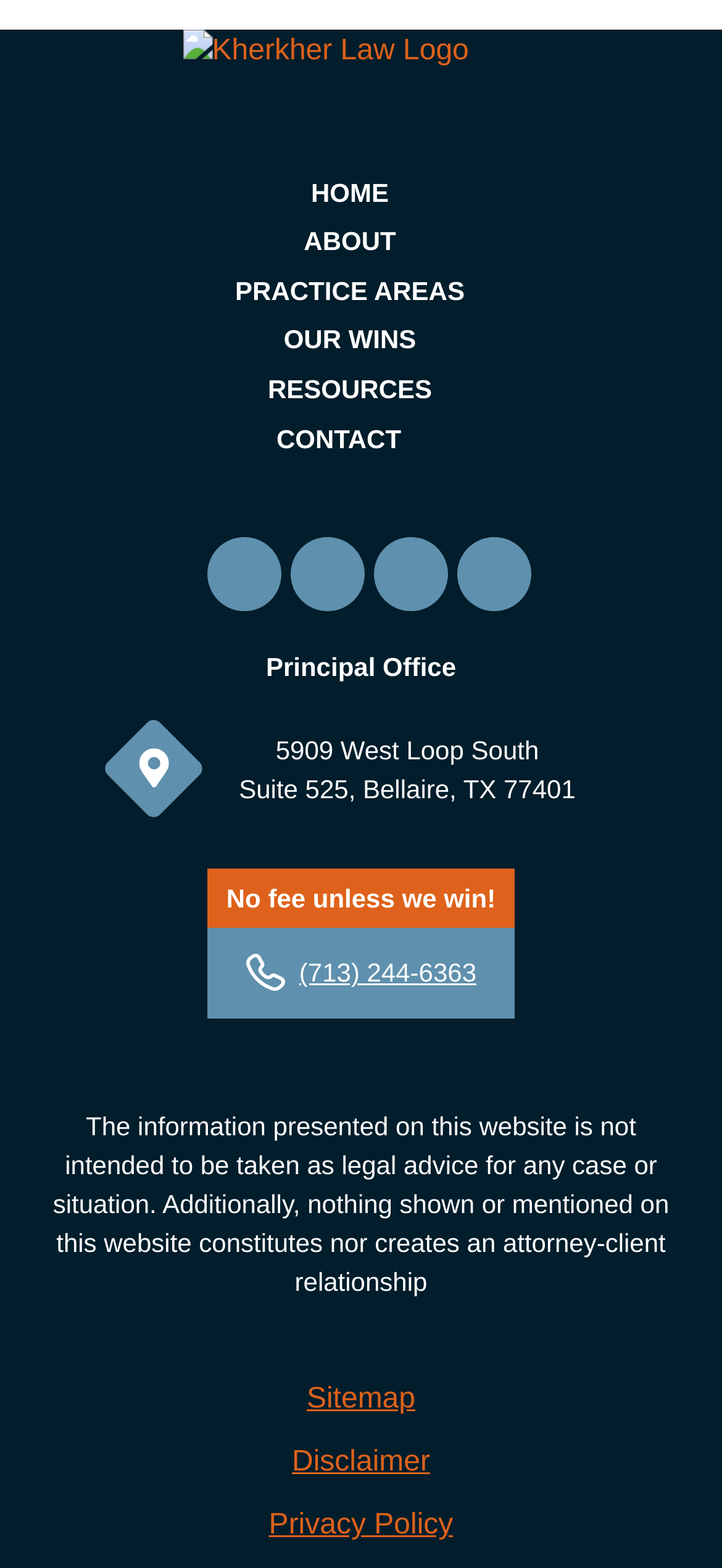How many elements are there in the navigation menu?
Make sure to answer the question with a detailed and comprehensive explanation.

I counted the number of elements in the navigation menu, which includes five links with no text and one image. Therefore, there are six elements in total.